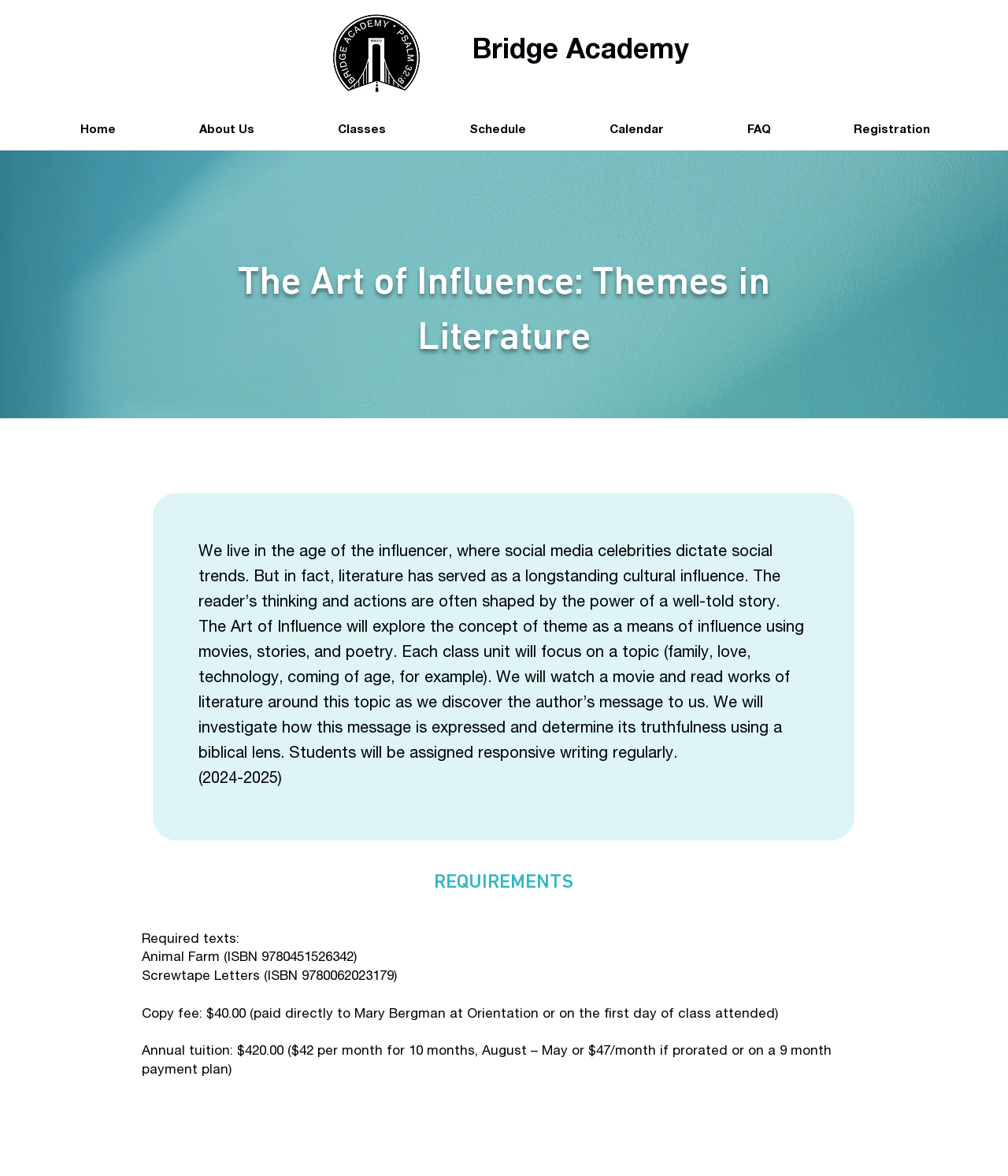How much is the annual tuition for the class?
Please give a well-detailed answer to the question.

The annual tuition for the class can be found in the StaticText element with the text 'Annual tuition: $420.00...' which is located at the bottom of the webpage, under the 'REQUIREMENTS' section.